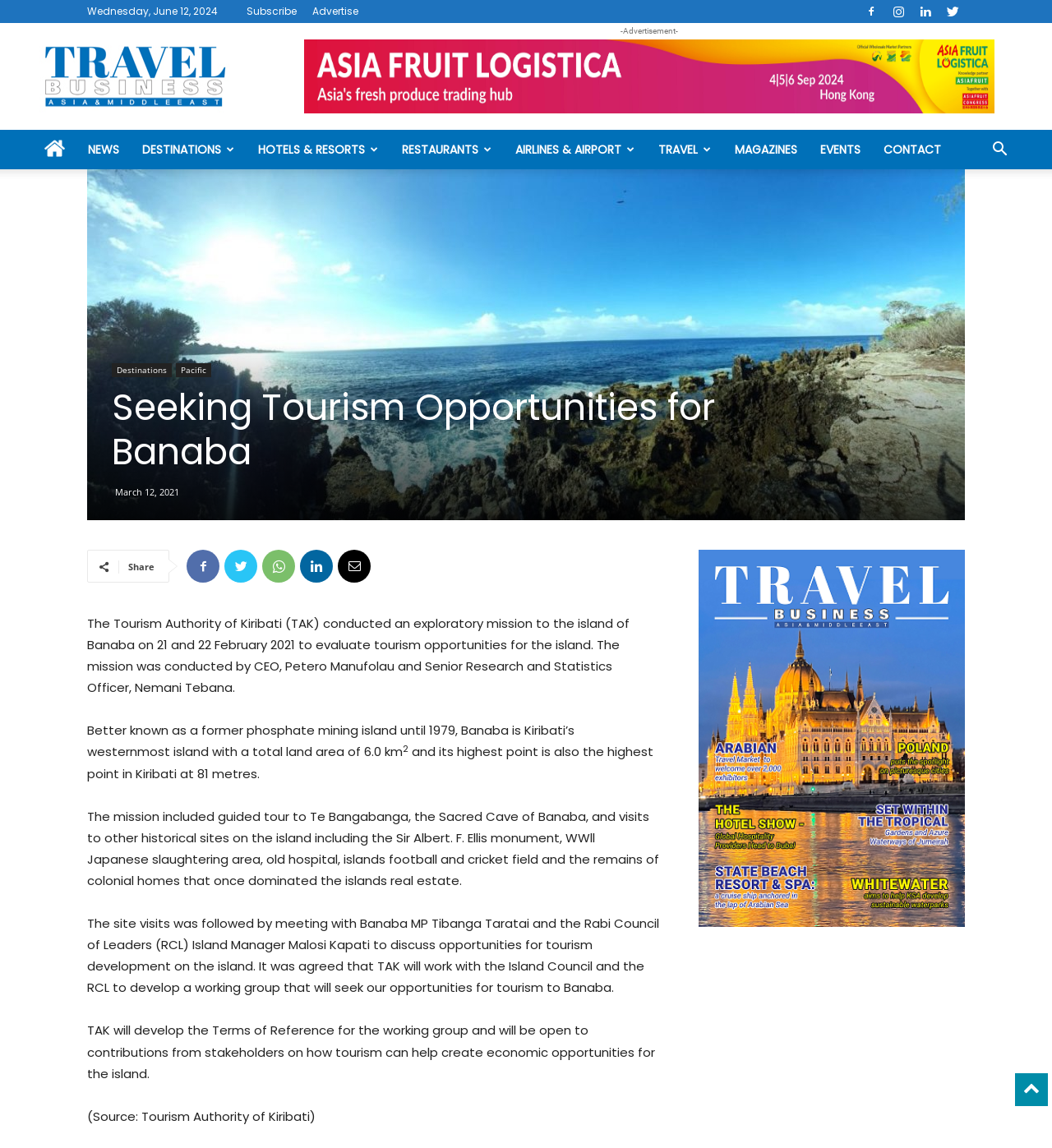What is the highest point in Kiribati?
Refer to the image and answer the question using a single word or phrase.

81 metres